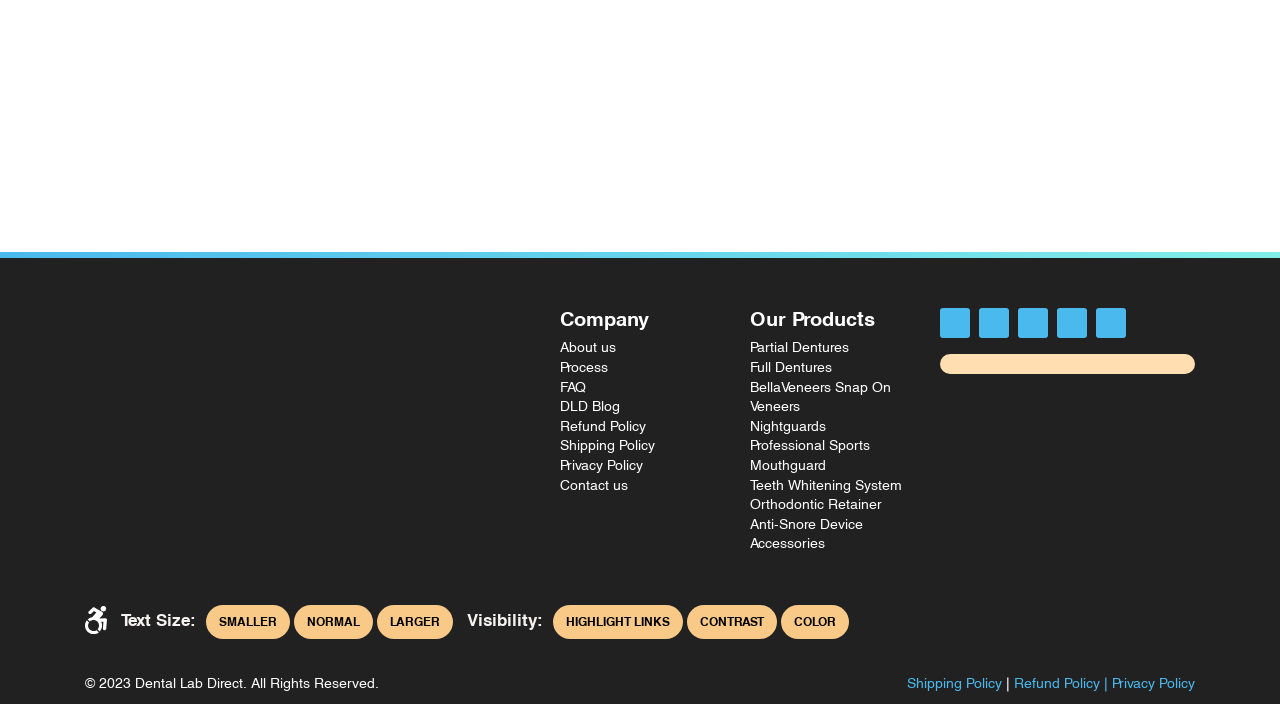What is the purpose of the Accessible Icon Project logo?
Using the screenshot, give a one-word or short phrase answer.

Accessibility